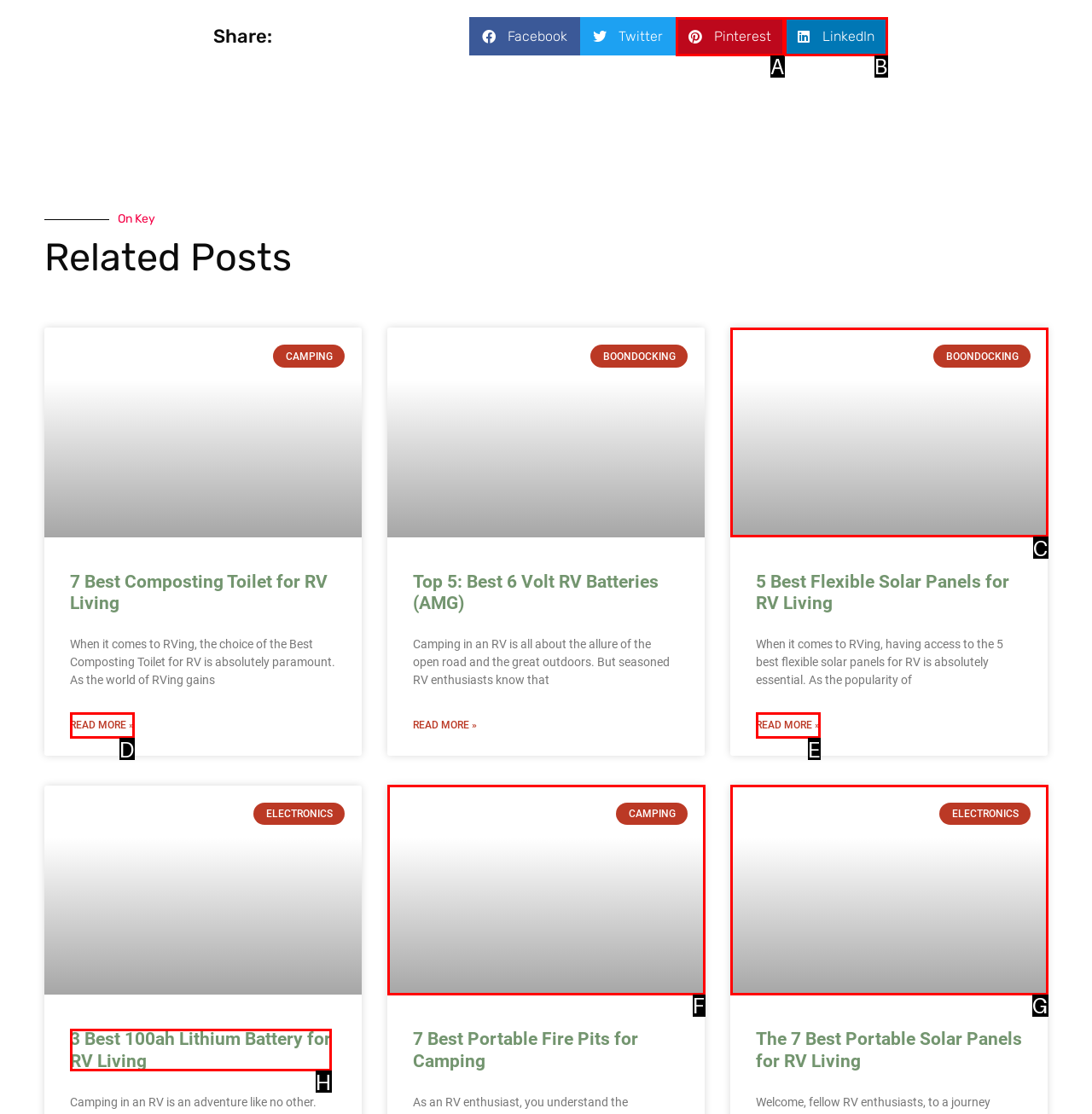Determine the option that best fits the description: Pinterest
Reply with the letter of the correct option directly.

A